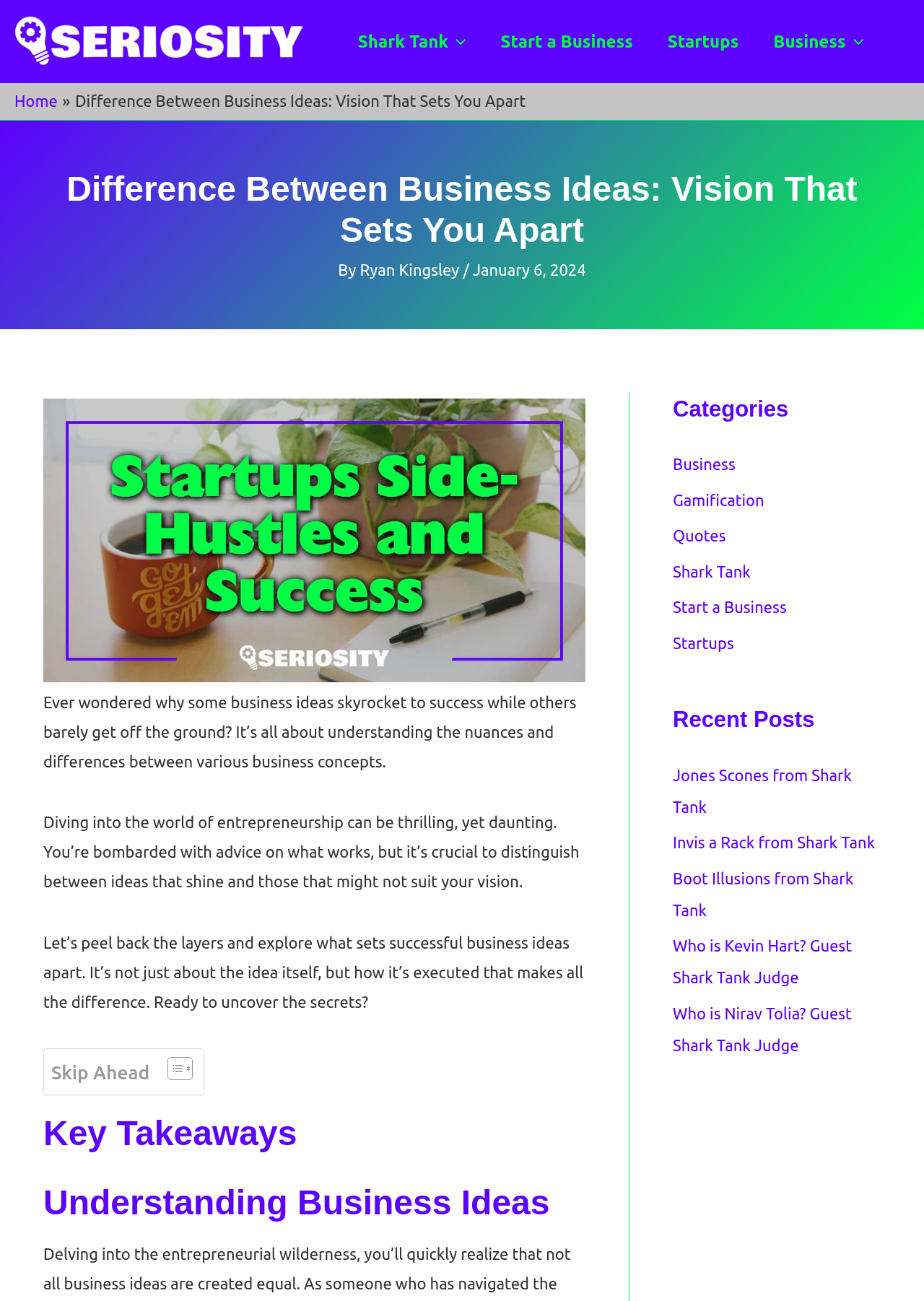What is the main topic of the article?
Give a single word or phrase as your answer by examining the image.

Business ideas and vision